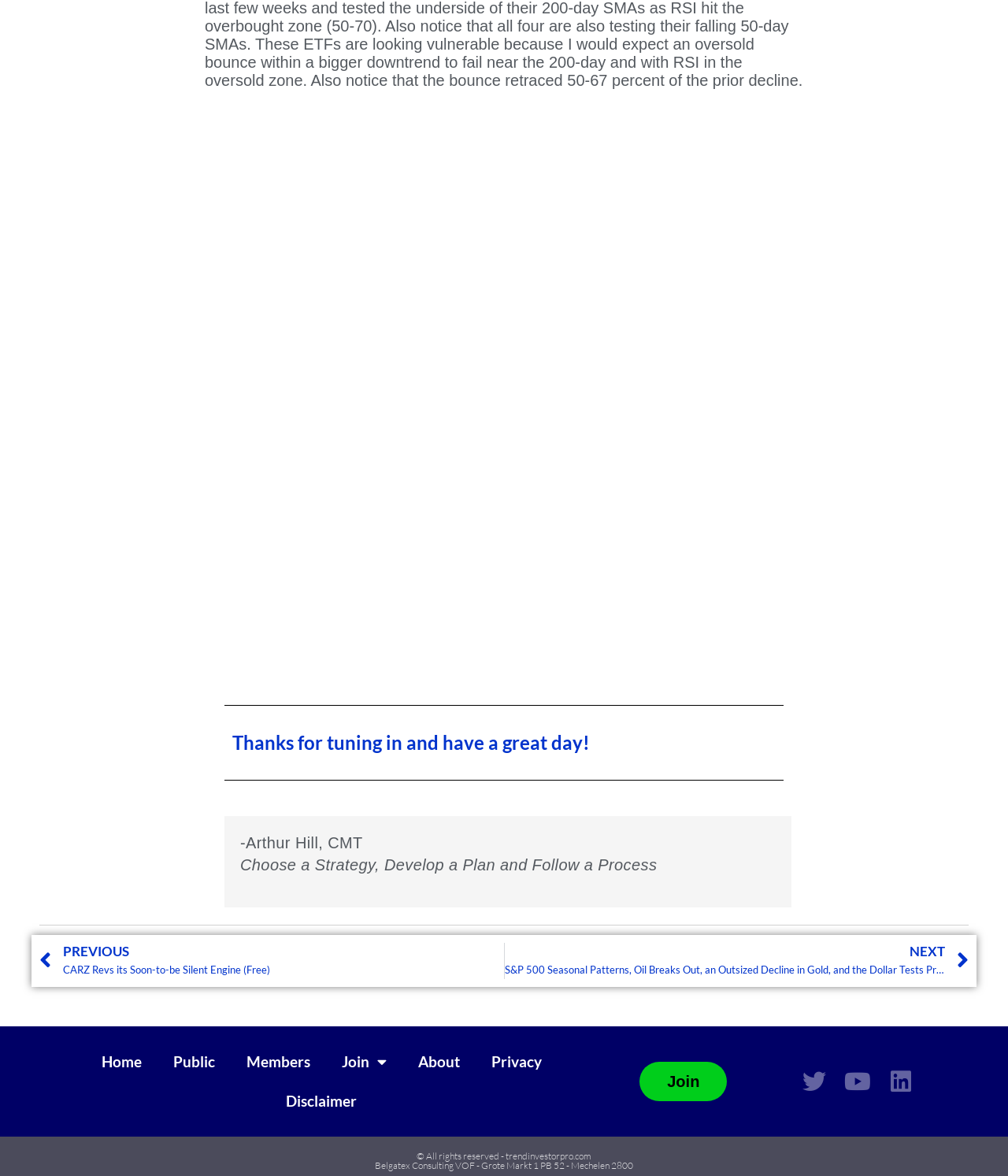Please find and report the bounding box coordinates of the element to click in order to perform the following action: "Click on the 'Join' link". The coordinates should be expressed as four float numbers between 0 and 1, in the format [left, top, right, bottom].

[0.635, 0.903, 0.721, 0.936]